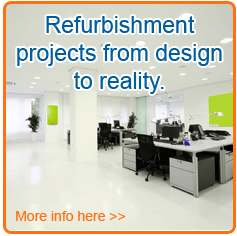Use a single word or phrase to answer the question: What type of furniture is featured in the office?

Contemporary